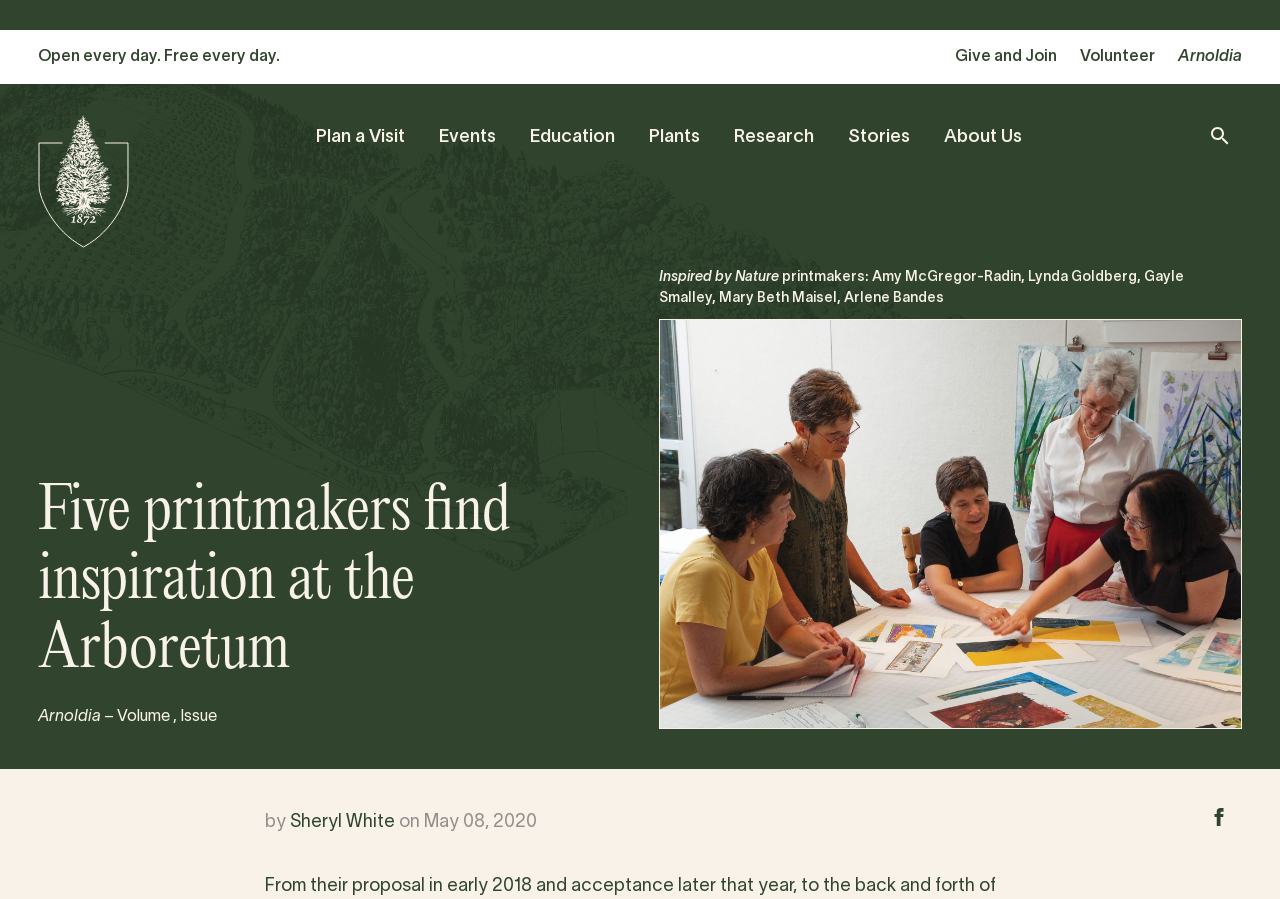Find the bounding box coordinates of the clickable element required to execute the following instruction: "Share on Facebook". Provide the coordinates as four float numbers between 0 and 1, i.e., [left, top, right, bottom].

[0.935, 0.883, 0.97, 0.933]